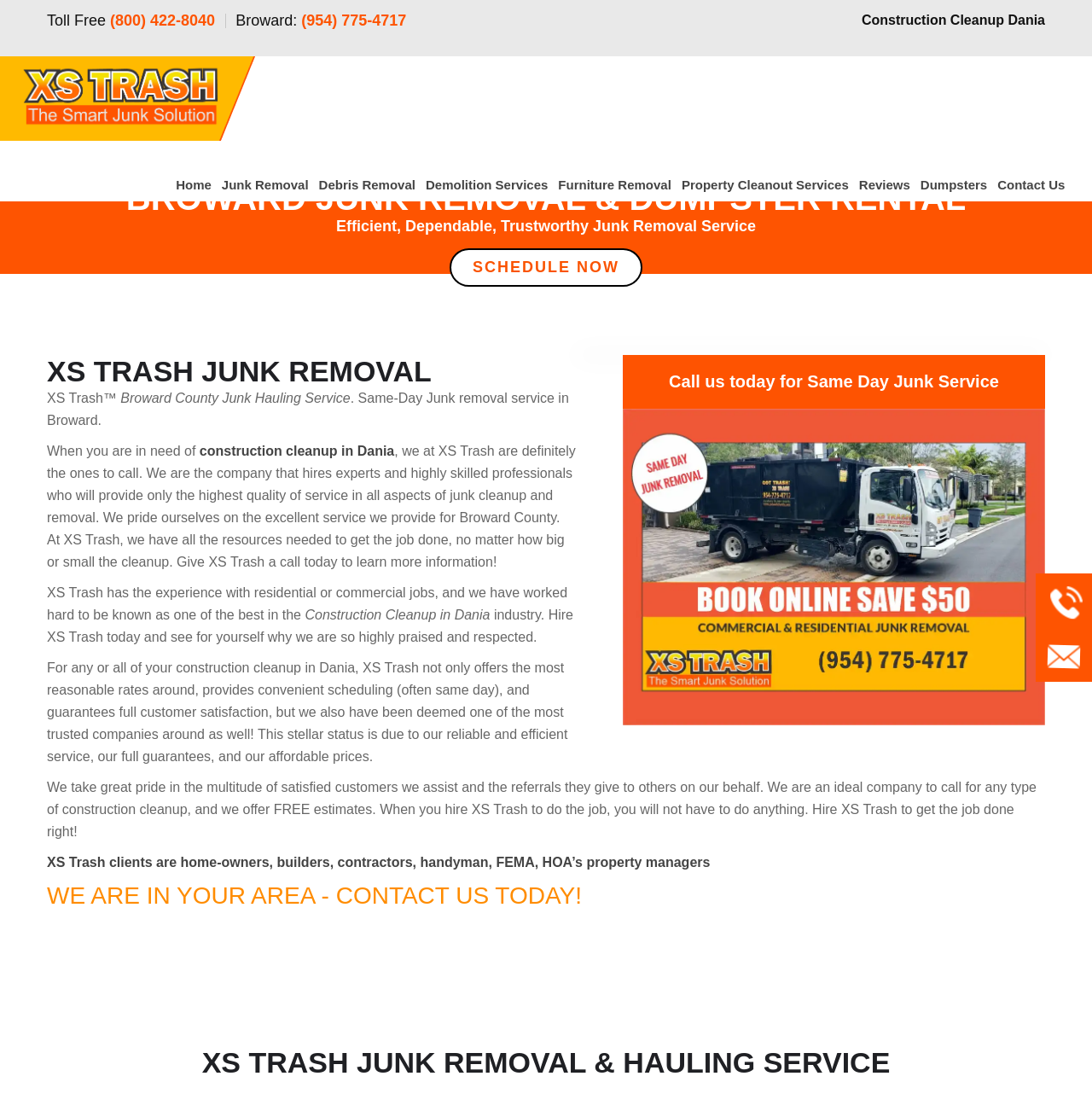What is the benefit of hiring XS Trash?
Please ensure your answer to the question is detailed and covers all necessary aspects.

I found the benefit of hiring XS Trash by looking at the text that says 'Hire XS Trash today and see for yourself why we are so highly praised and respected', which suggests that the company has a good reputation and is trustworthy.